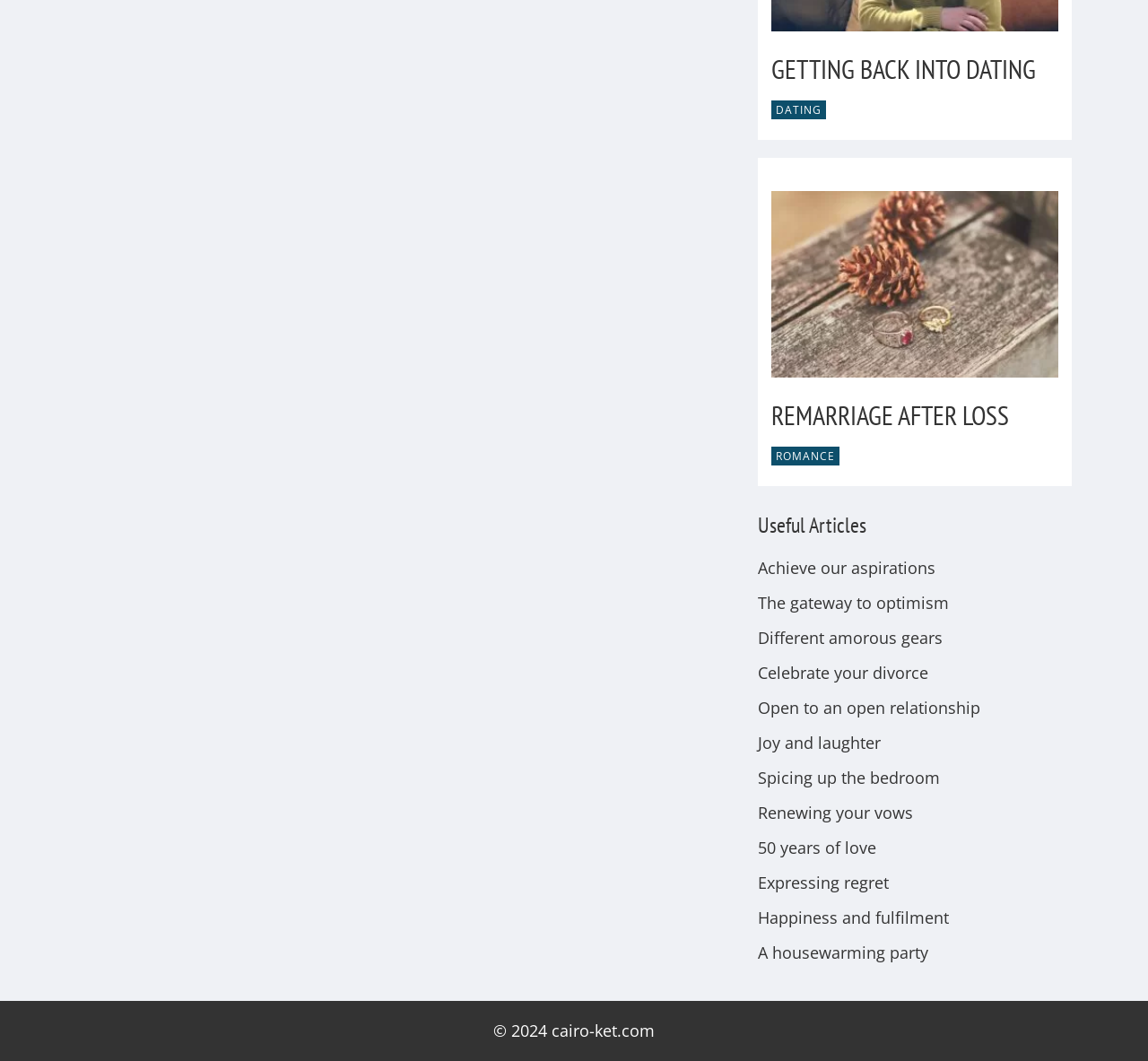Find and indicate the bounding box coordinates of the region you should select to follow the given instruction: "Read 'REMARRIAGE AFTER LOSS'".

[0.672, 0.374, 0.879, 0.407]